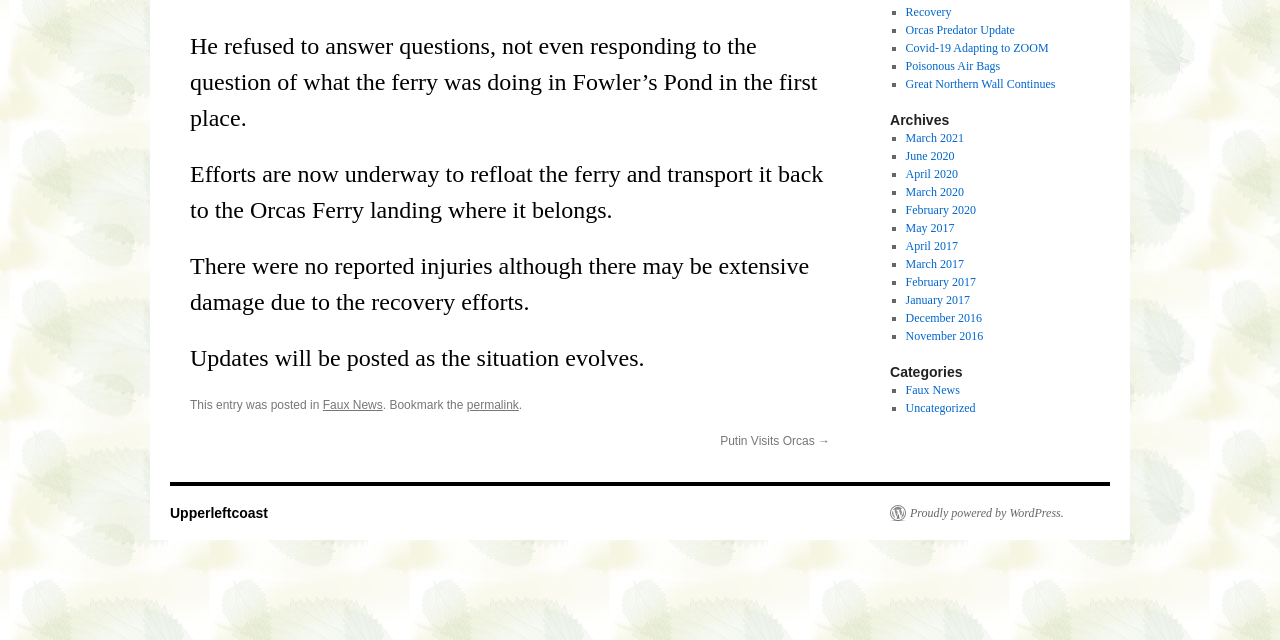Specify the bounding box coordinates (top-left x, top-left y, bottom-right x, bottom-right y) of the UI element in the screenshot that matches this description: March 2021

[0.707, 0.205, 0.753, 0.227]